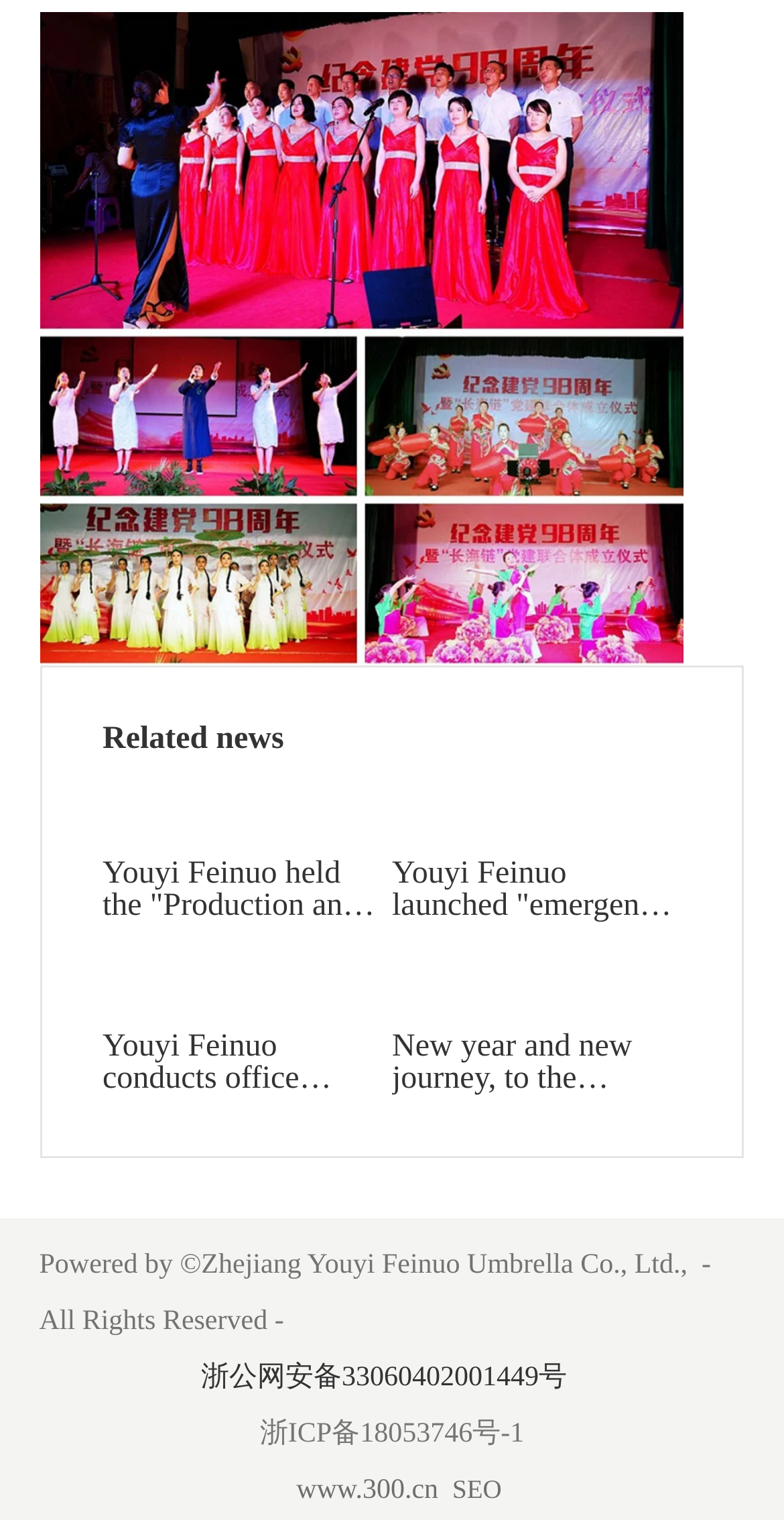Provide the bounding box coordinates of the HTML element this sentence describes: "www.300.cn". The bounding box coordinates consist of four float numbers between 0 and 1, i.e., [left, top, right, bottom].

[0.378, 0.97, 0.559, 0.99]